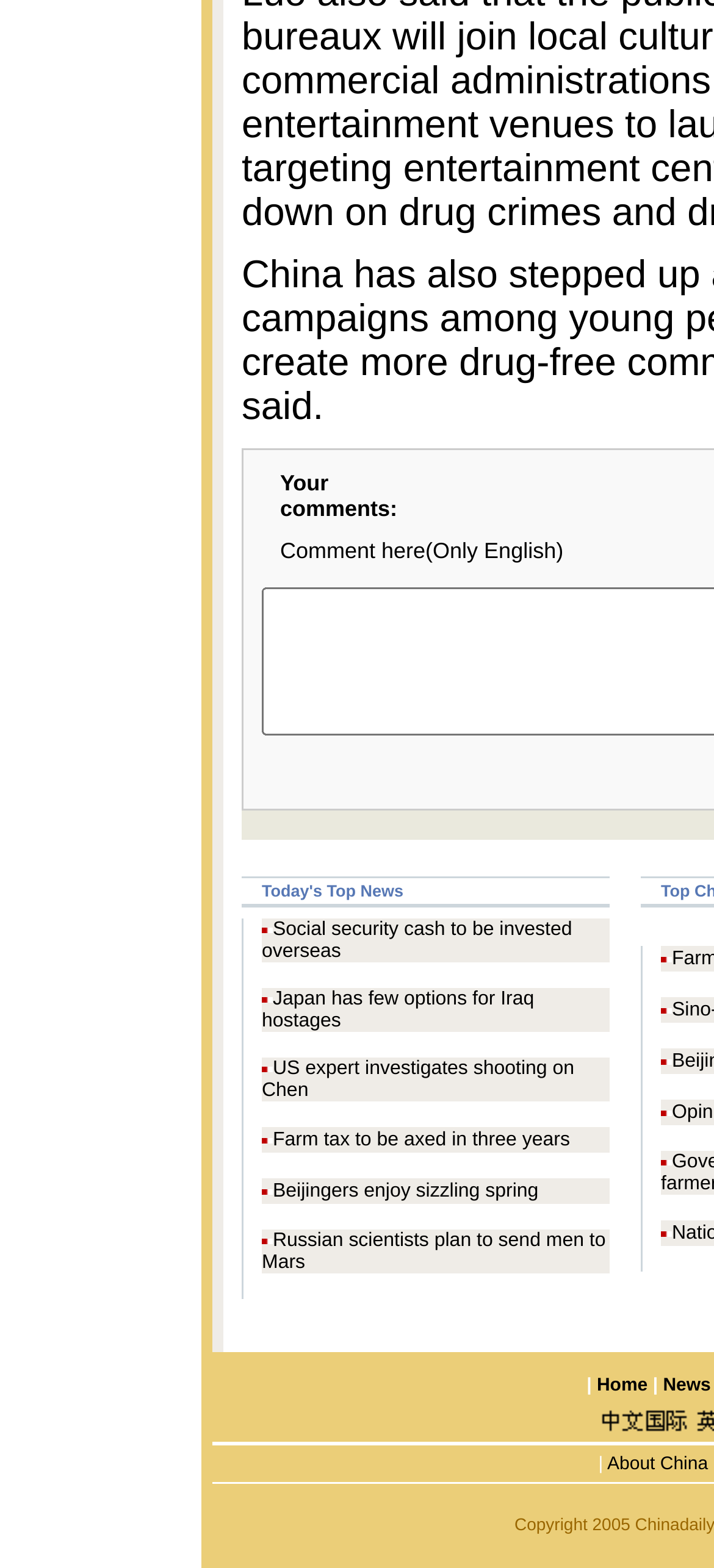Determine the bounding box coordinates for the area that needs to be clicked to fulfill this task: "check latest news". The coordinates must be given as four float numbers between 0 and 1, i.e., [left, top, right, bottom].

None